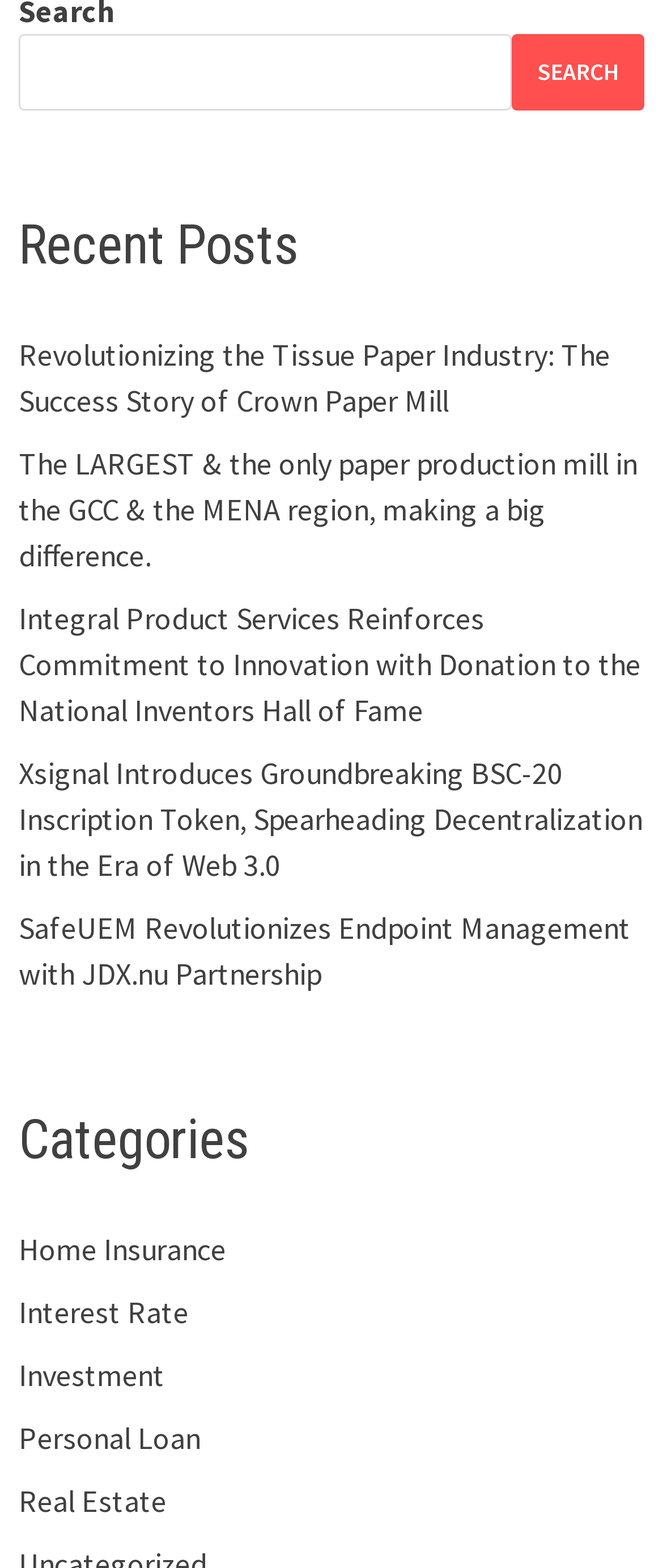What is the last category listed?
Based on the screenshot, give a detailed explanation to answer the question.

I looked at the list of categories under the 'Categories' heading and found that the last one listed is 'Real Estate'.